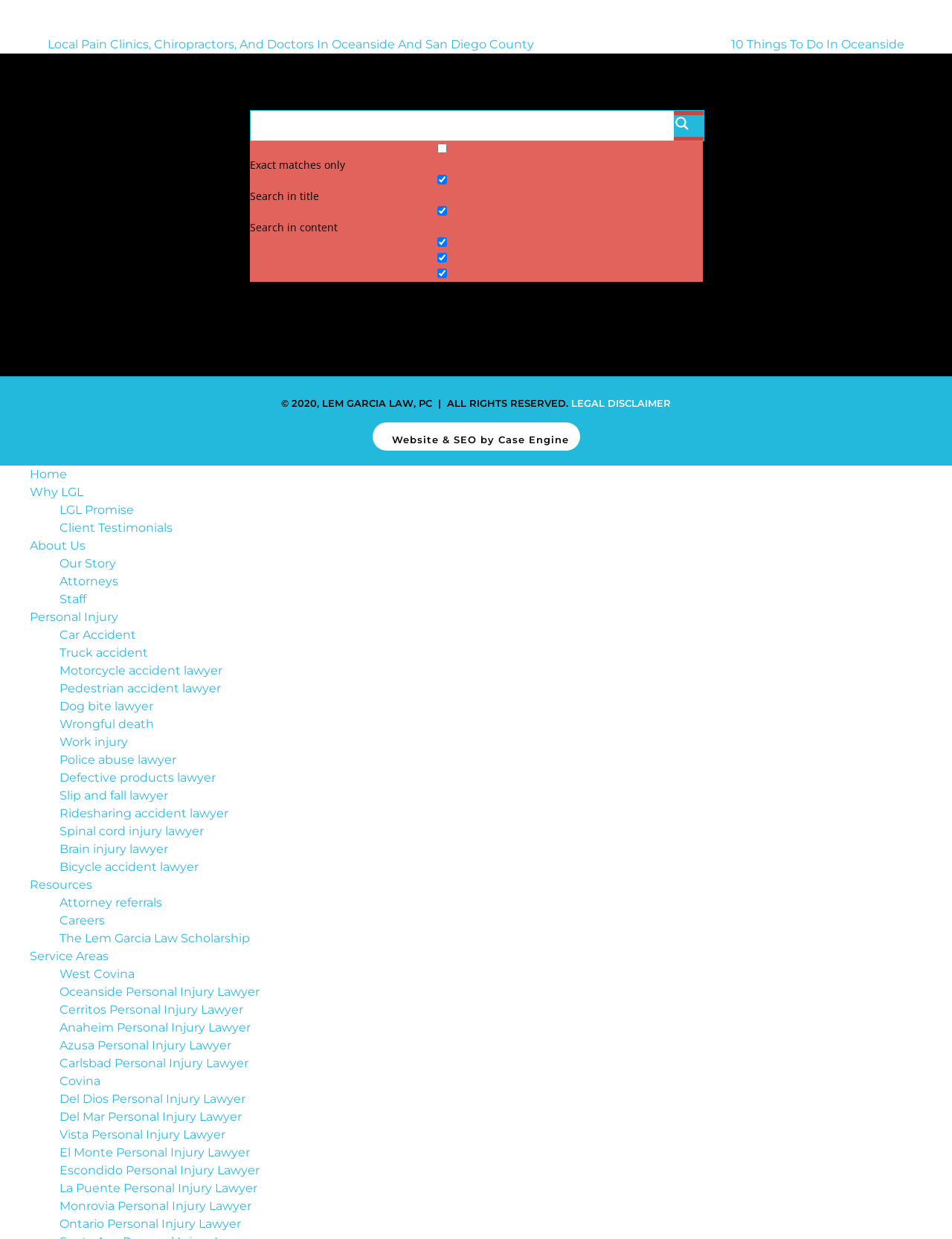Determine the bounding box coordinates of the element's region needed to click to follow the instruction: "Search for something". Provide these coordinates as four float numbers between 0 and 1, formatted as [left, top, right, bottom].

[0.284, 0.083, 0.703, 0.121]